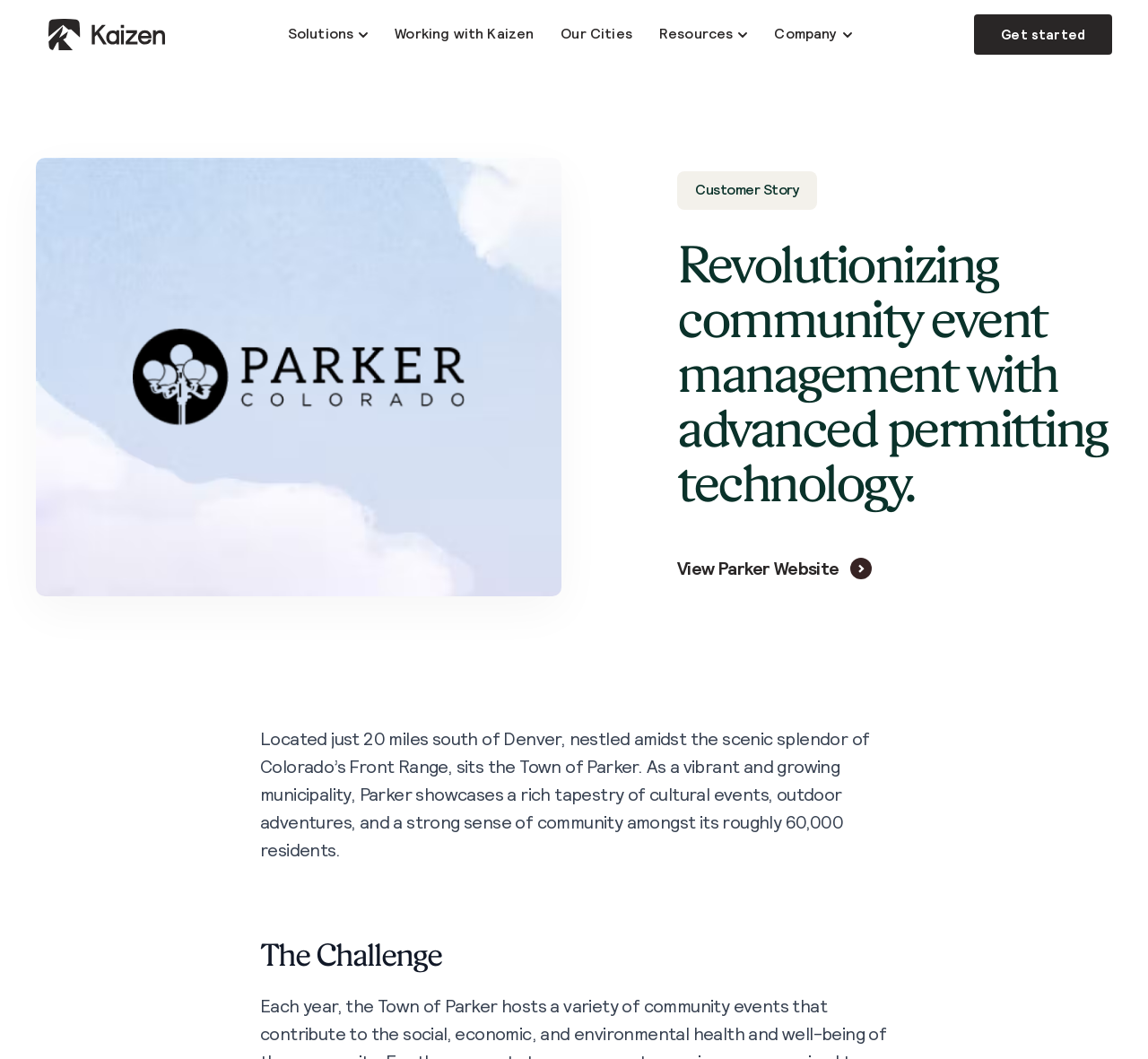What is the population of the Town of Parker?
Based on the screenshot, answer the question with a single word or phrase.

60,000